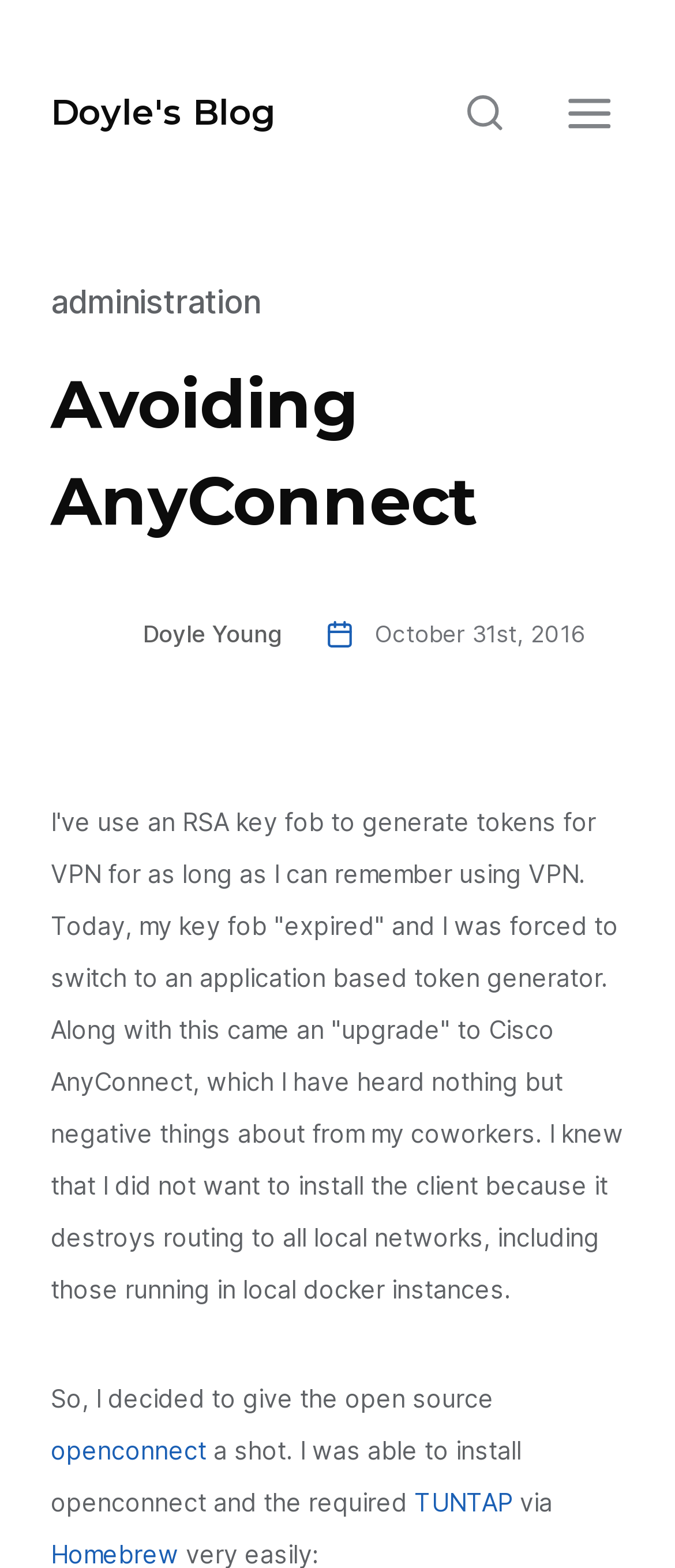Please indicate the bounding box coordinates of the element's region to be clicked to achieve the instruction: "search". Provide the coordinates as four float numbers between 0 and 1, i.e., [left, top, right, bottom].

[0.666, 0.05, 0.769, 0.094]